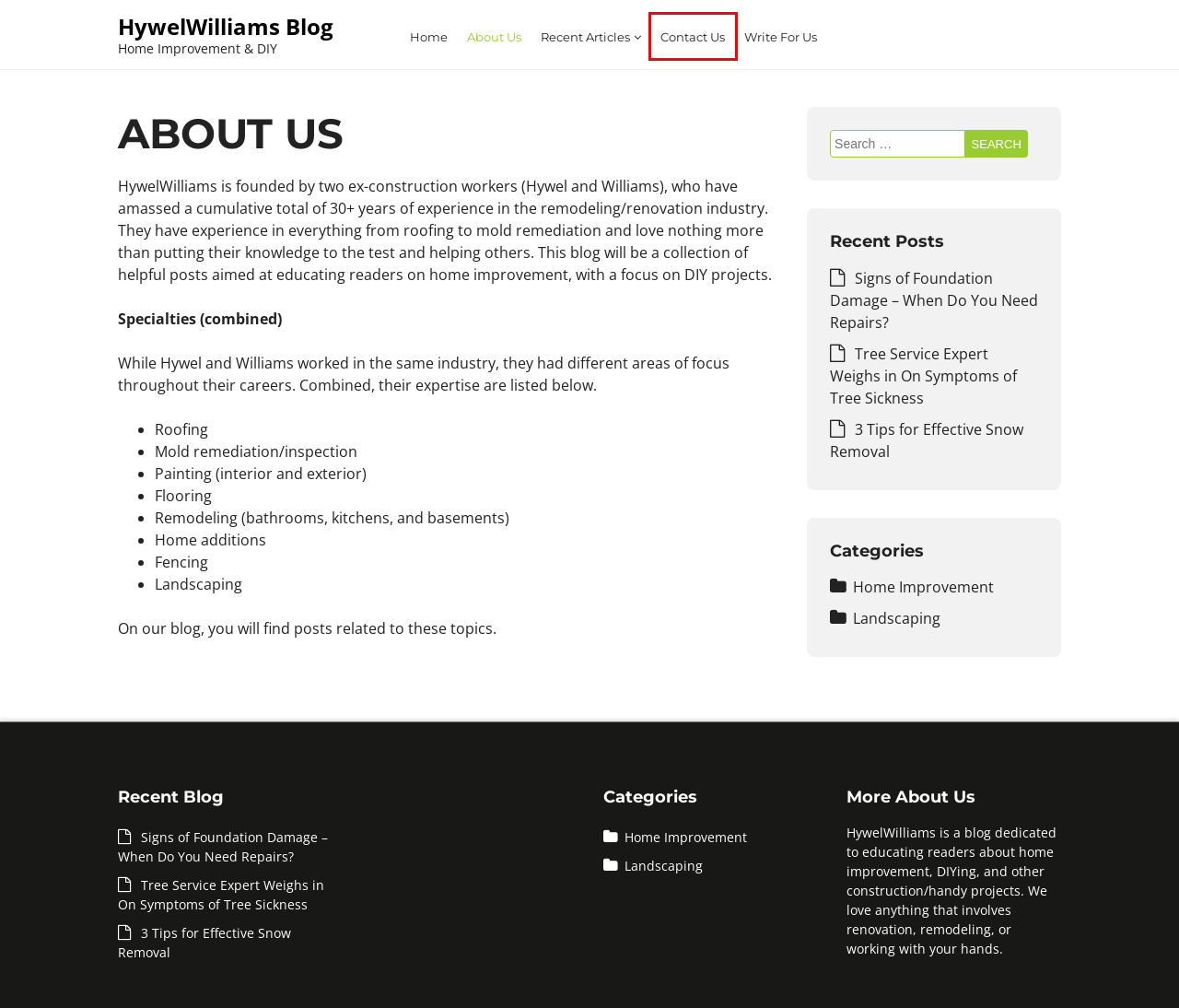Consider the screenshot of a webpage with a red bounding box around an element. Select the webpage description that best corresponds to the new page after clicking the element inside the red bounding box. Here are the candidates:
A. Home Improvement | HywelWilliams Blog
B. Contribute to the Blog | Home Improvement | HywelWilliams Blog
C. Landscaping | HywelWilliams Blog
D. 3 Tips for Effective Snow Removal | HywelWilliams Blog
E. Contact Us | HywelWilliams Blog
F. Signs of Foundation Damage - When Do You Need Repairs? | HywelWilliams Blog
G. Blog Tool, Publishing Platform, and CMS – WordPress.org
H. Mold Removal & Other Home Improvement Information

E